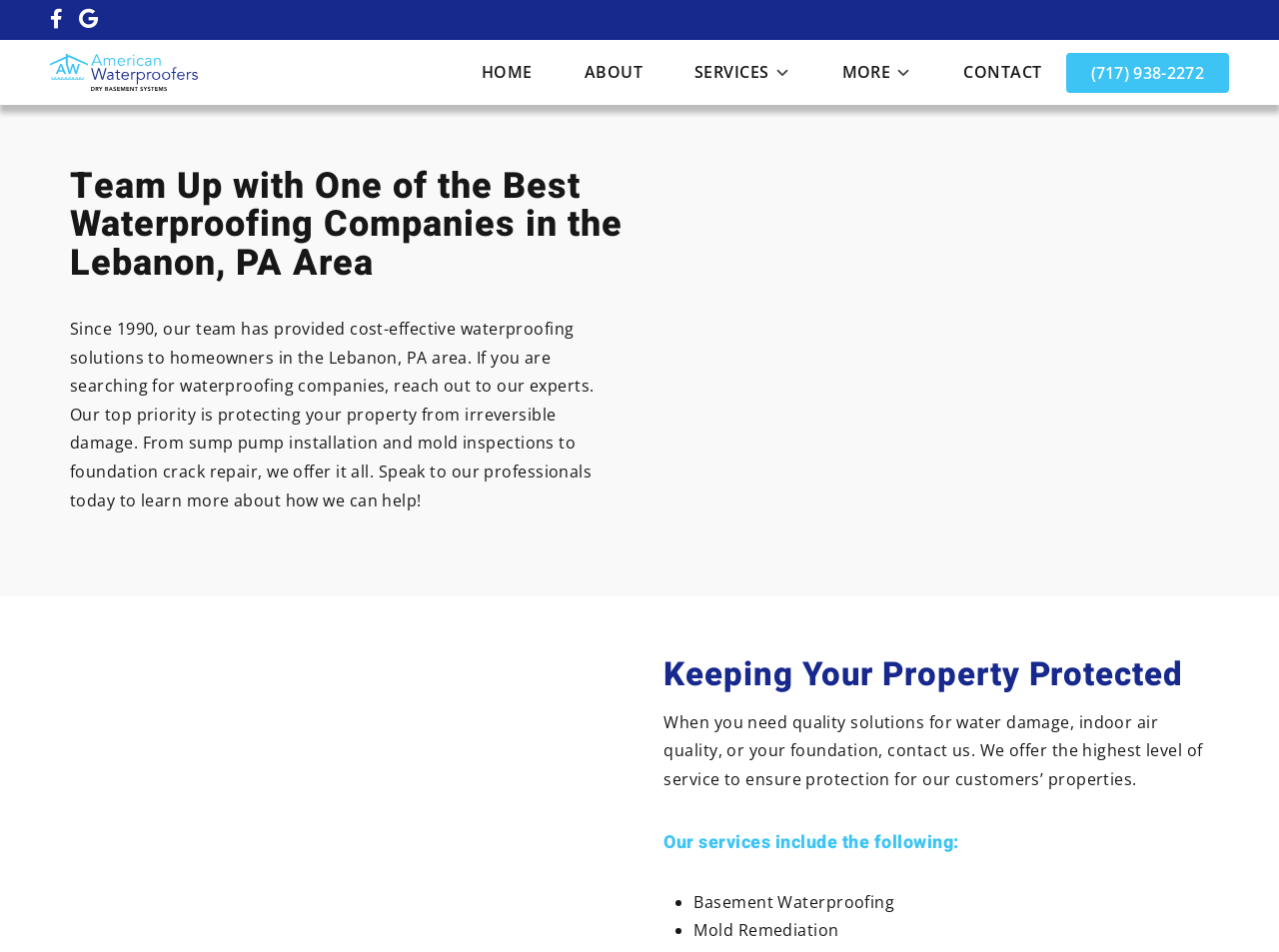Can you identify and provide the main heading of the webpage?

Team Up with One of the Best Waterproofing Companies in the Lebanon, PA Area